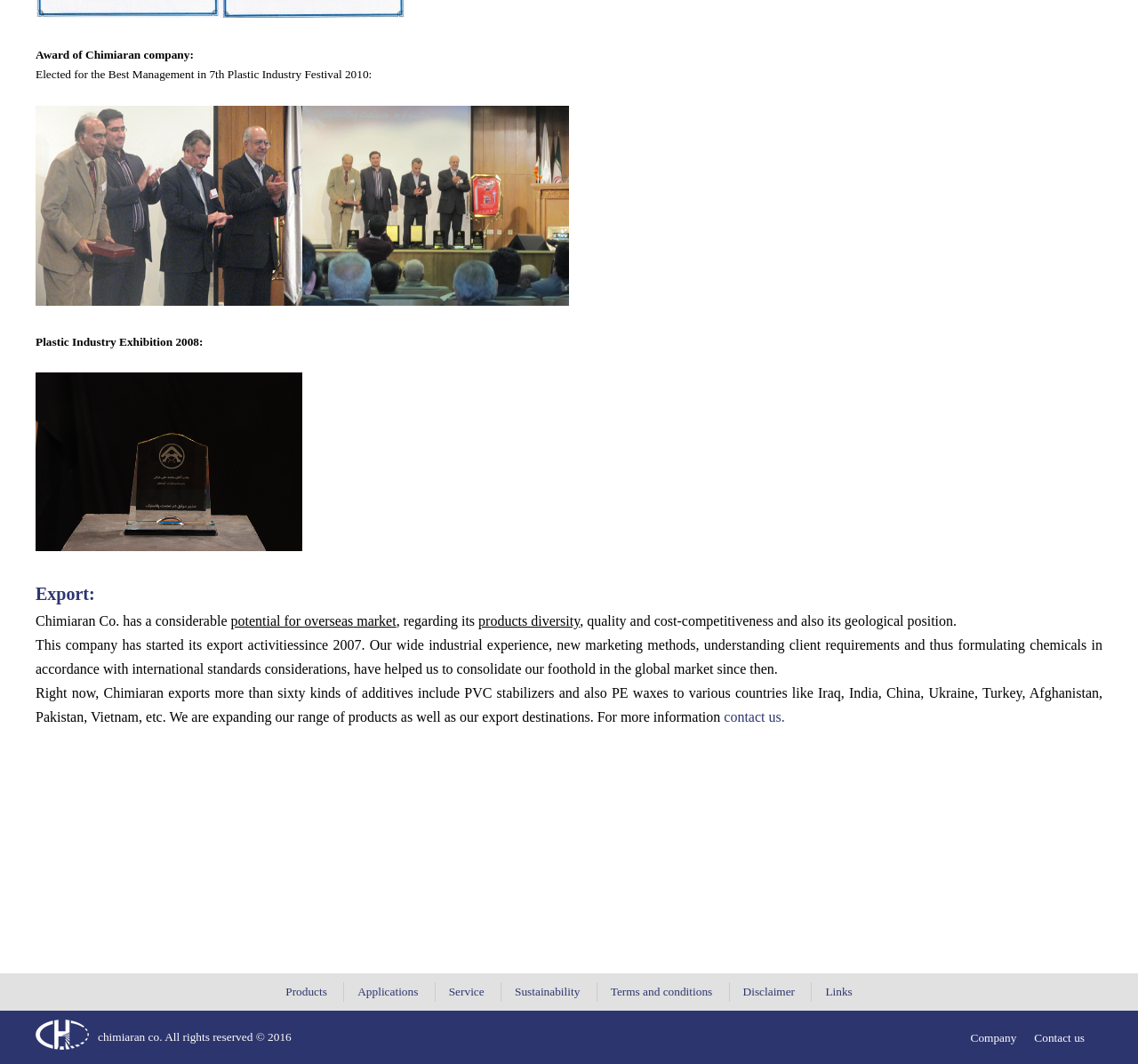Can you find the bounding box coordinates for the element to click on to achieve the instruction: "Export products information"?

[0.031, 0.554, 0.083, 0.566]